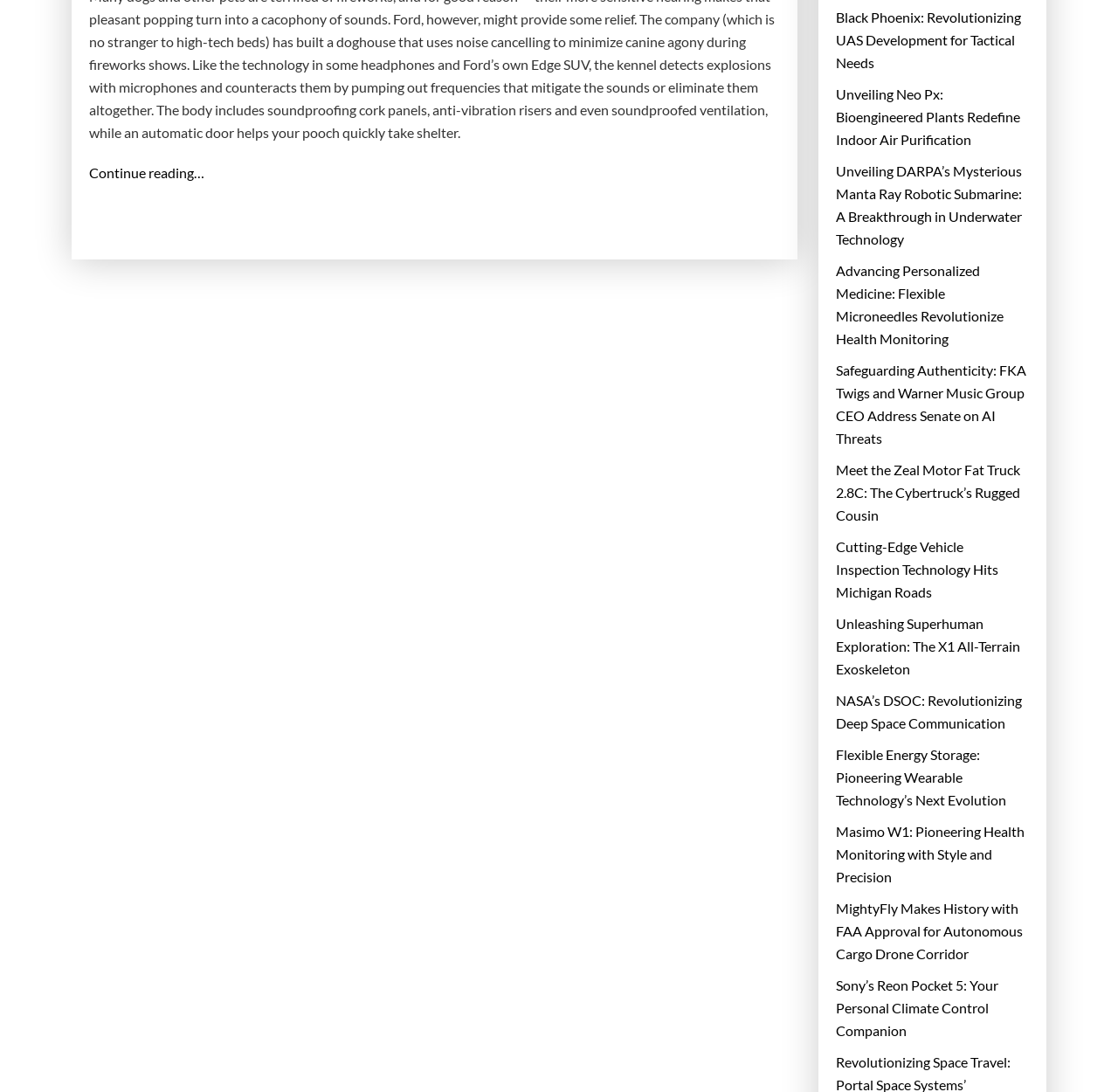Pinpoint the bounding box coordinates of the area that should be clicked to complete the following instruction: "Go to the Sectors page". The coordinates must be given as four float numbers between 0 and 1, i.e., [left, top, right, bottom].

None